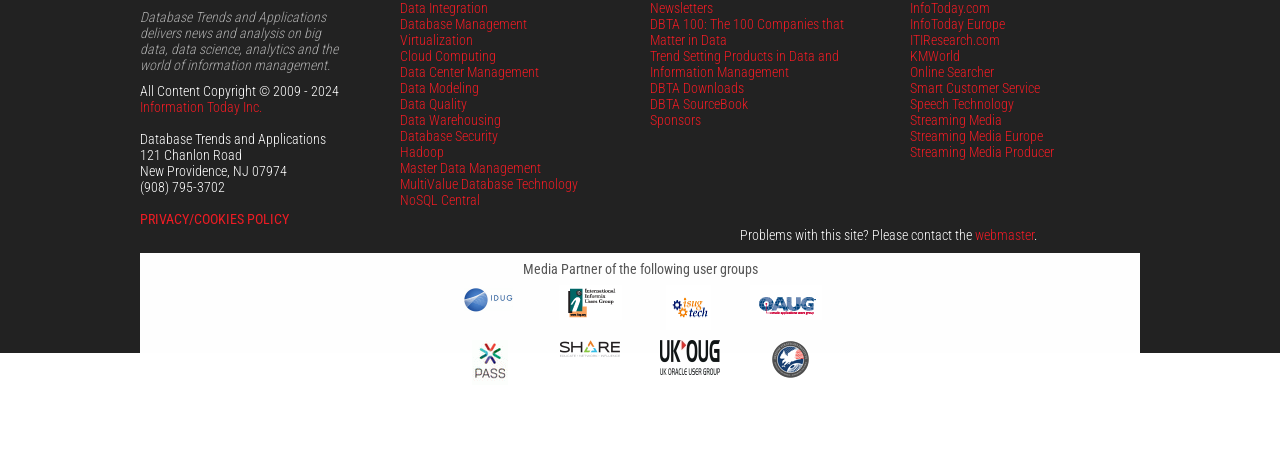Locate the bounding box coordinates of the element that should be clicked to execute the following instruction: "Click on the 'Careers' link".

None